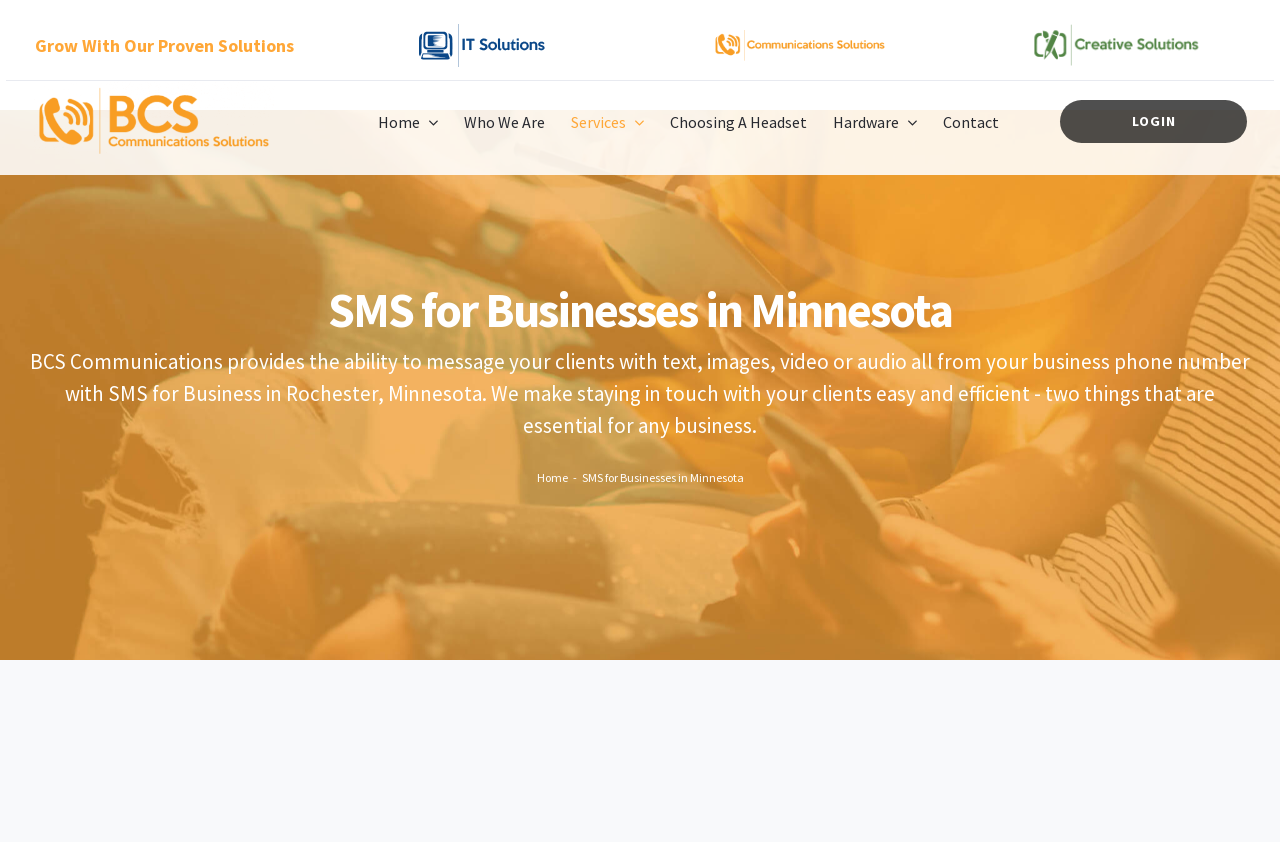Please determine the bounding box coordinates of the element's region to click for the following instruction: "Login to the system".

[0.828, 0.119, 0.974, 0.17]